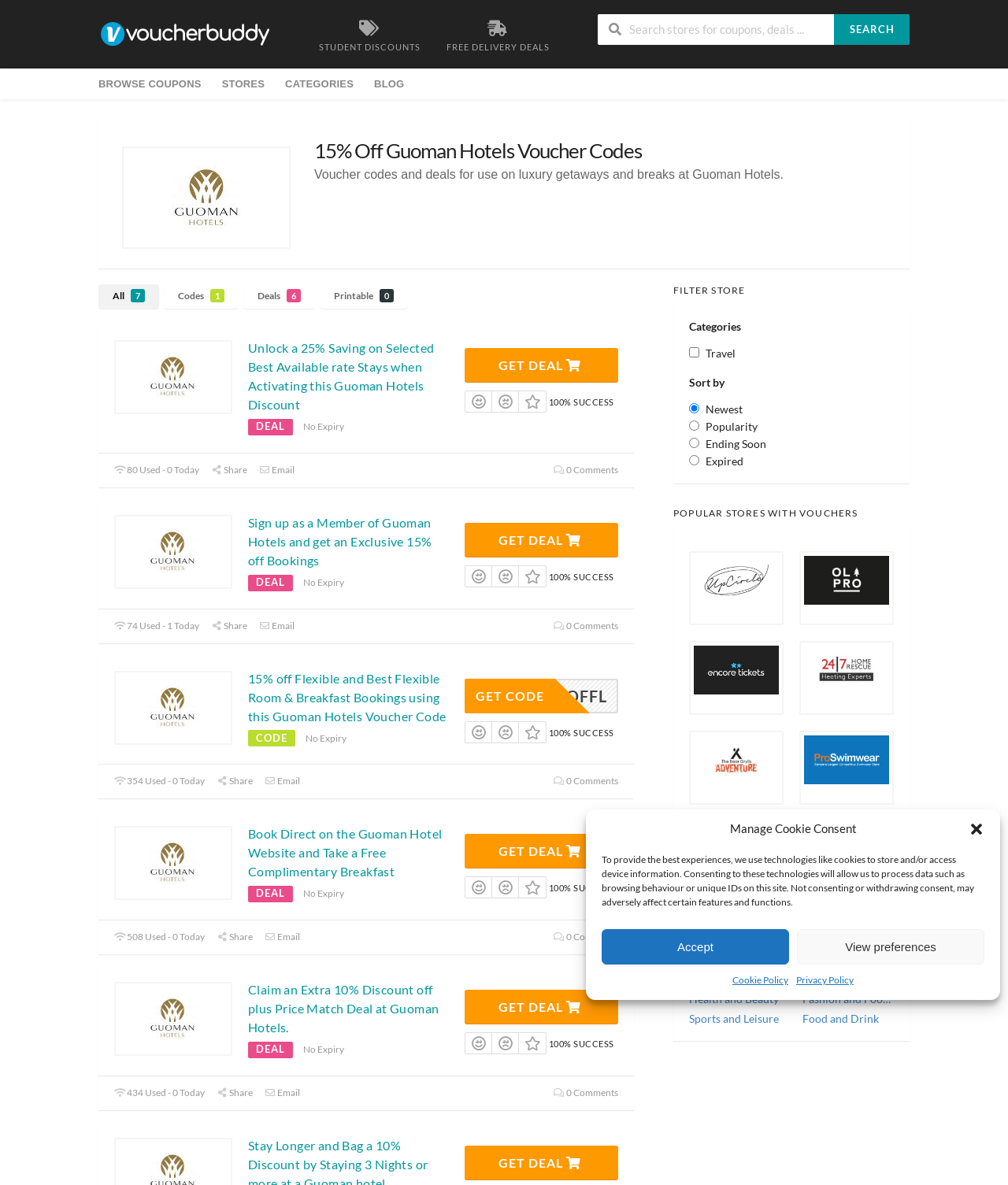Could you locate the bounding box coordinates for the section that should be clicked to accomplish this task: "Browse coupons".

[0.098, 0.058, 0.21, 0.084]